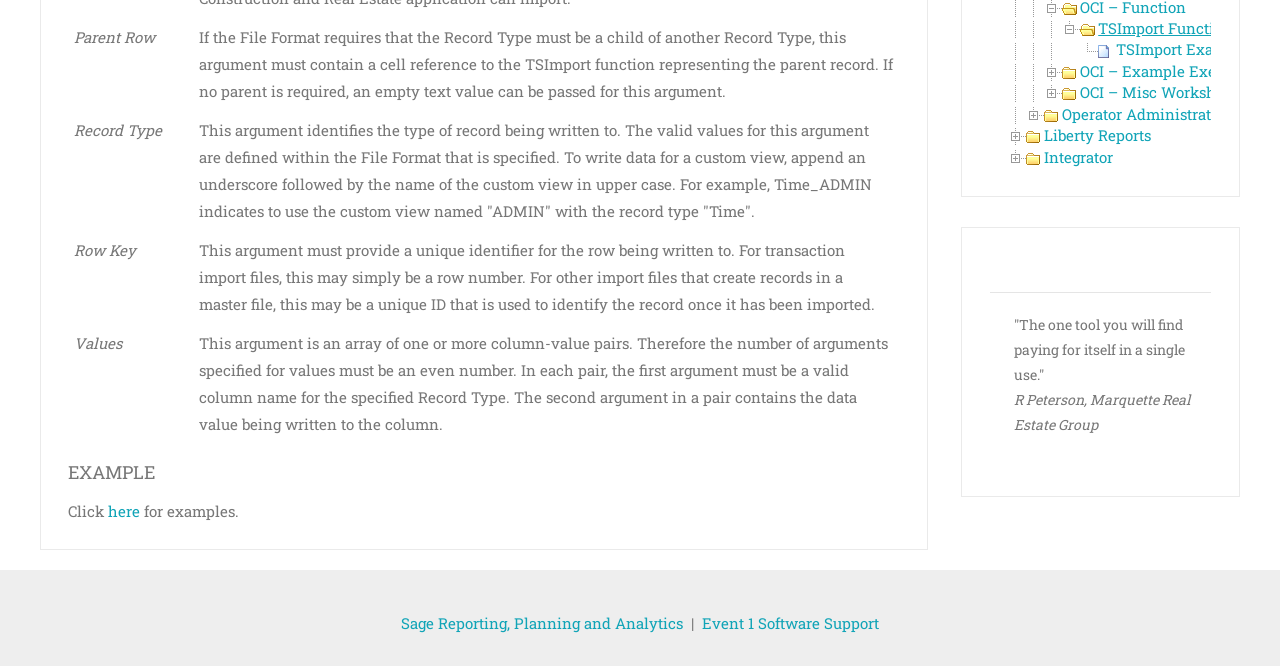Using the webpage screenshot and the element description Sage Reporting, Planning and Analytics, determine the bounding box coordinates. Specify the coordinates in the format (top-left x, top-left y, bottom-right x, bottom-right y) with values ranging from 0 to 1.

[0.313, 0.921, 0.534, 0.951]